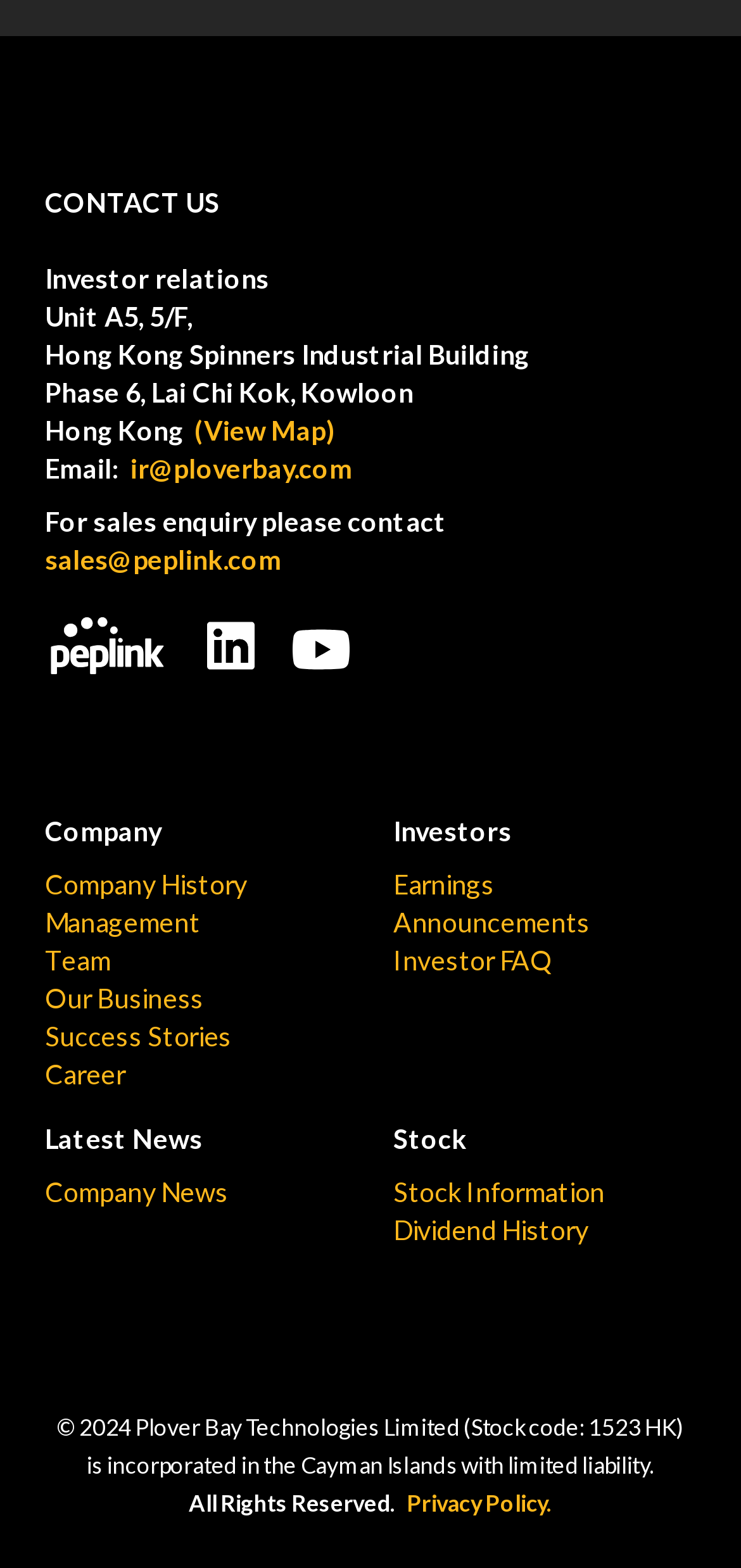Please identify the coordinates of the bounding box that should be clicked to fulfill this instruction: "View company news".

[0.06, 0.75, 0.308, 0.771]